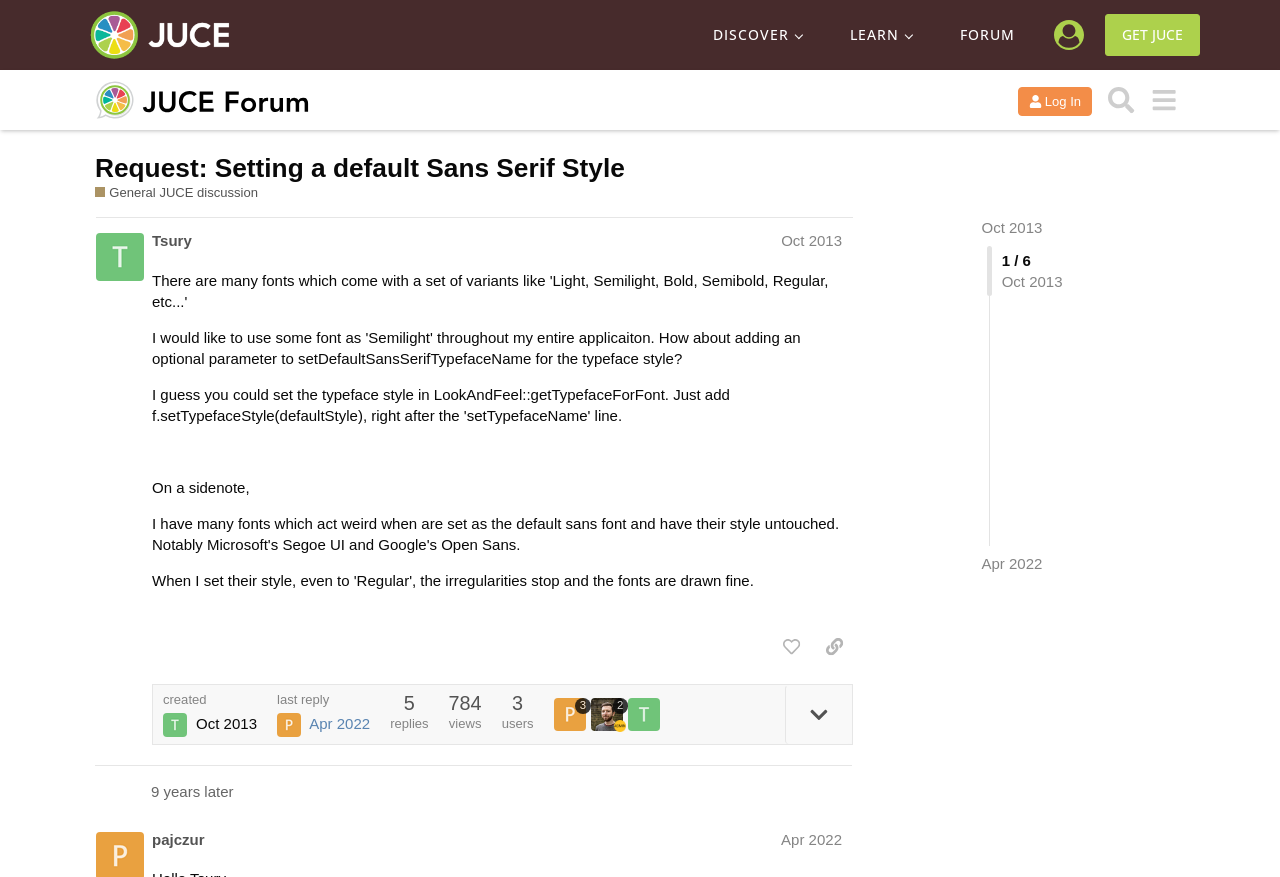Generate a comprehensive description of the webpage content.

This webpage appears to be a forum discussion page, specifically a thread titled "Request: Setting a default Sans Serif Style" within the "General JUCE discussion" category. 

At the top of the page, there is a navigation bar with several links, including "DISCOVER", "LEARN", "FORUM", and "GET JUCE". On the right side of the navigation bar, there is a user profile icon and a "Log In" button. 

Below the navigation bar, there is a header section with a "JUCE" logo and a search button. 

The main content of the page is the discussion thread, which consists of two posts. The first post is from "Tsury" in October 2013, and it has several buttons, including "like this post", "copy a link to this post to clipboard", and a reply button. There are also indicators showing the number of replies, views, and users who have participated in the discussion. 

The second post is from "pajczur" in April 2022, and it has a similar layout to the first post. 

Throughout the page, there are various links, buttons, and icons, including a "JUCE Logo" link at the top left corner, a "menu" button on the top right corner, and several "image" elements that are likely icons or avatars.